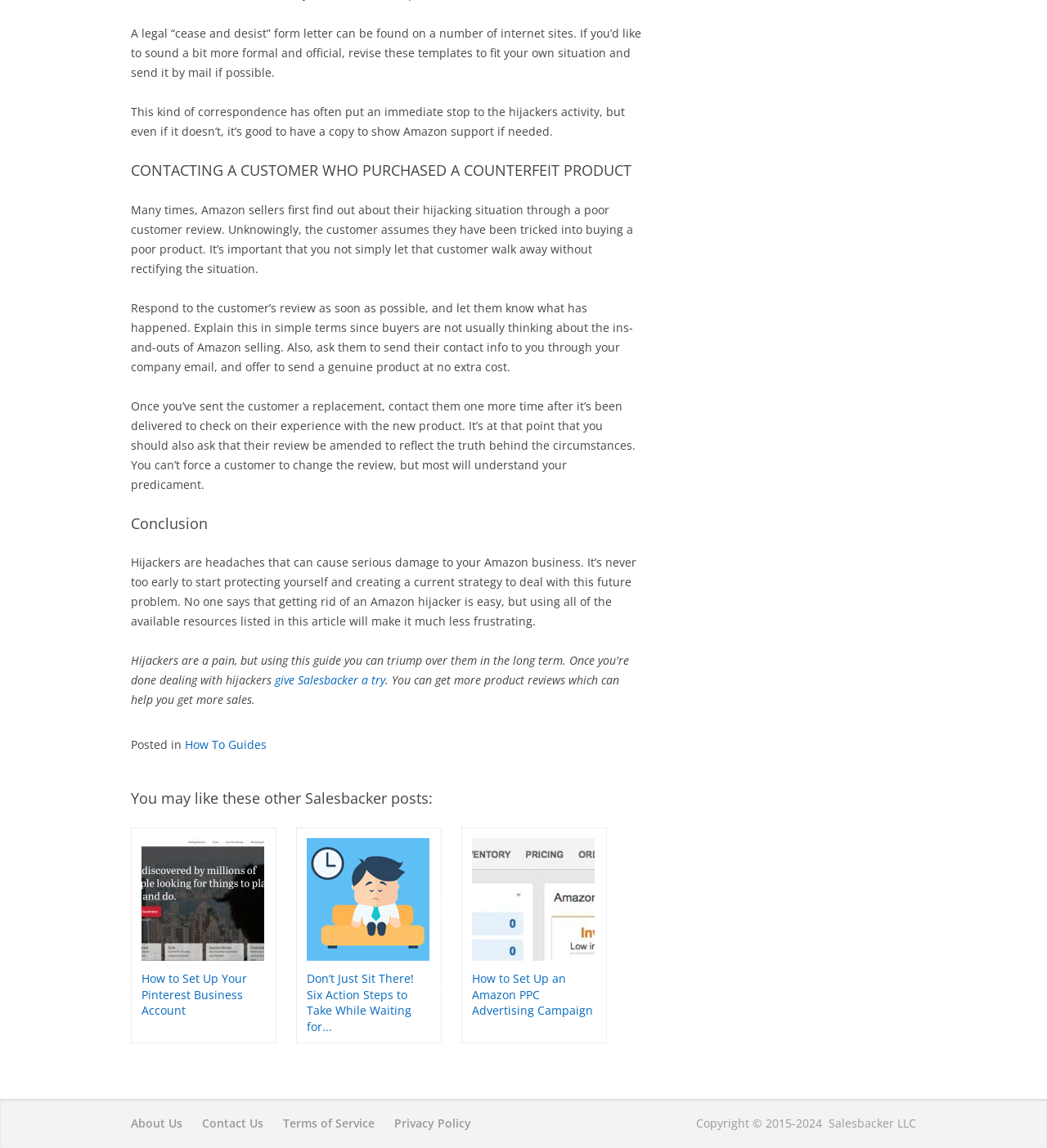What type of posts are listed at the bottom of the webpage?
Look at the image and answer the question with a single word or phrase.

How To Guides